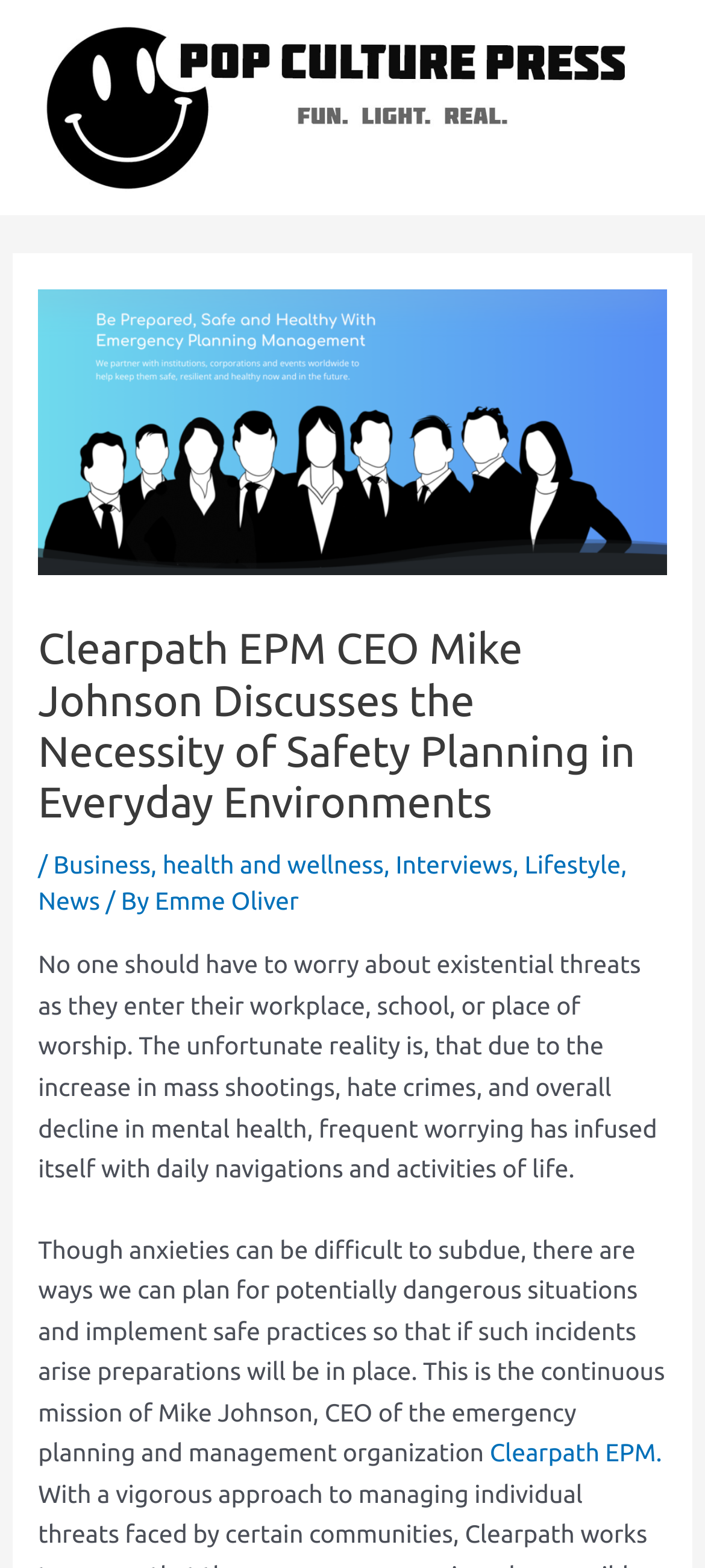Please give the bounding box coordinates of the area that should be clicked to fulfill the following instruction: "Visit the Business category". The coordinates should be in the format of four float numbers from 0 to 1, i.e., [left, top, right, bottom].

[0.076, 0.542, 0.214, 0.56]